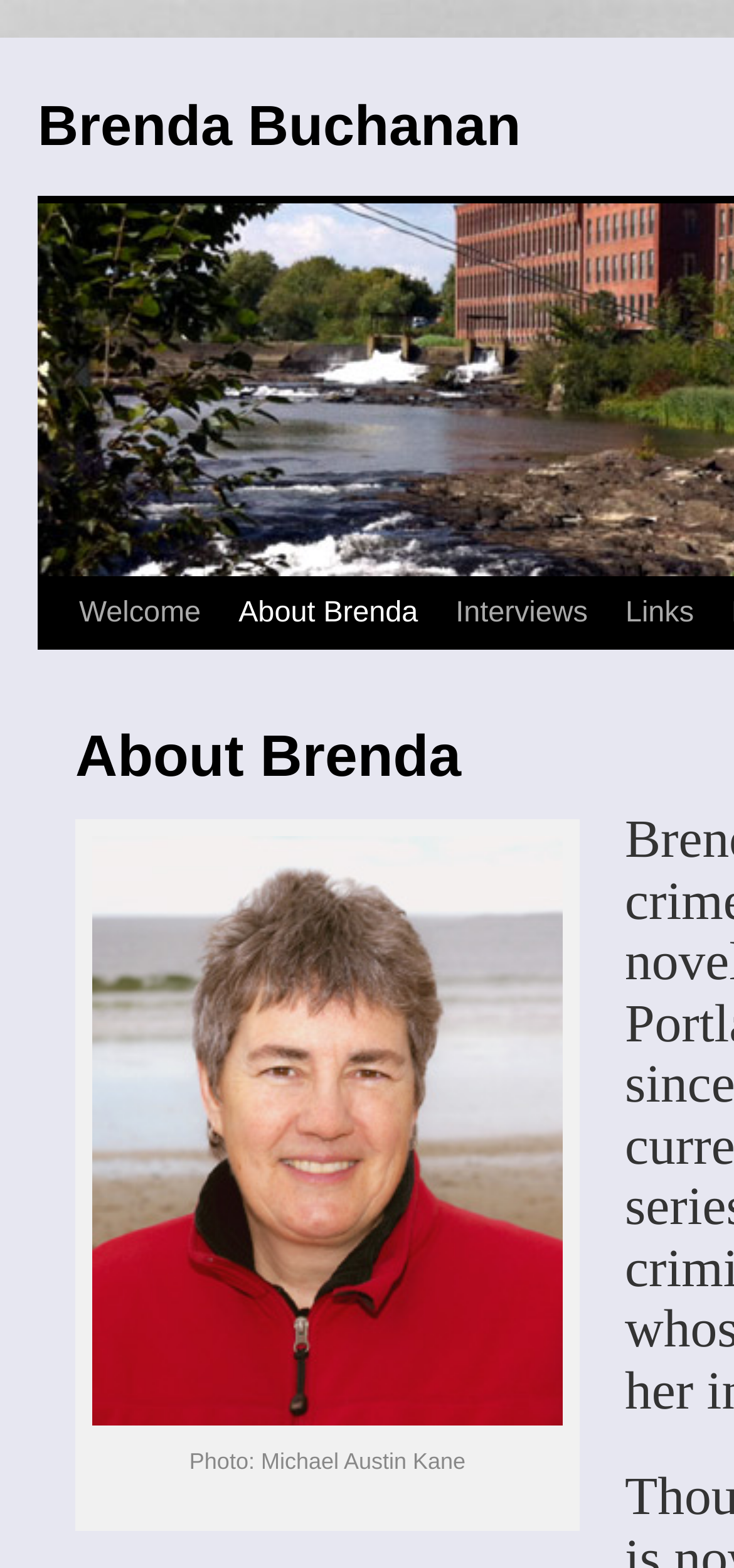Identify the bounding box for the given UI element using the description provided. Coordinates should be in the format (top-left x, top-left y, bottom-right x, bottom-right y) and must be between 0 and 1. Here is the description: About Brenda

[0.272, 0.369, 0.527, 0.46]